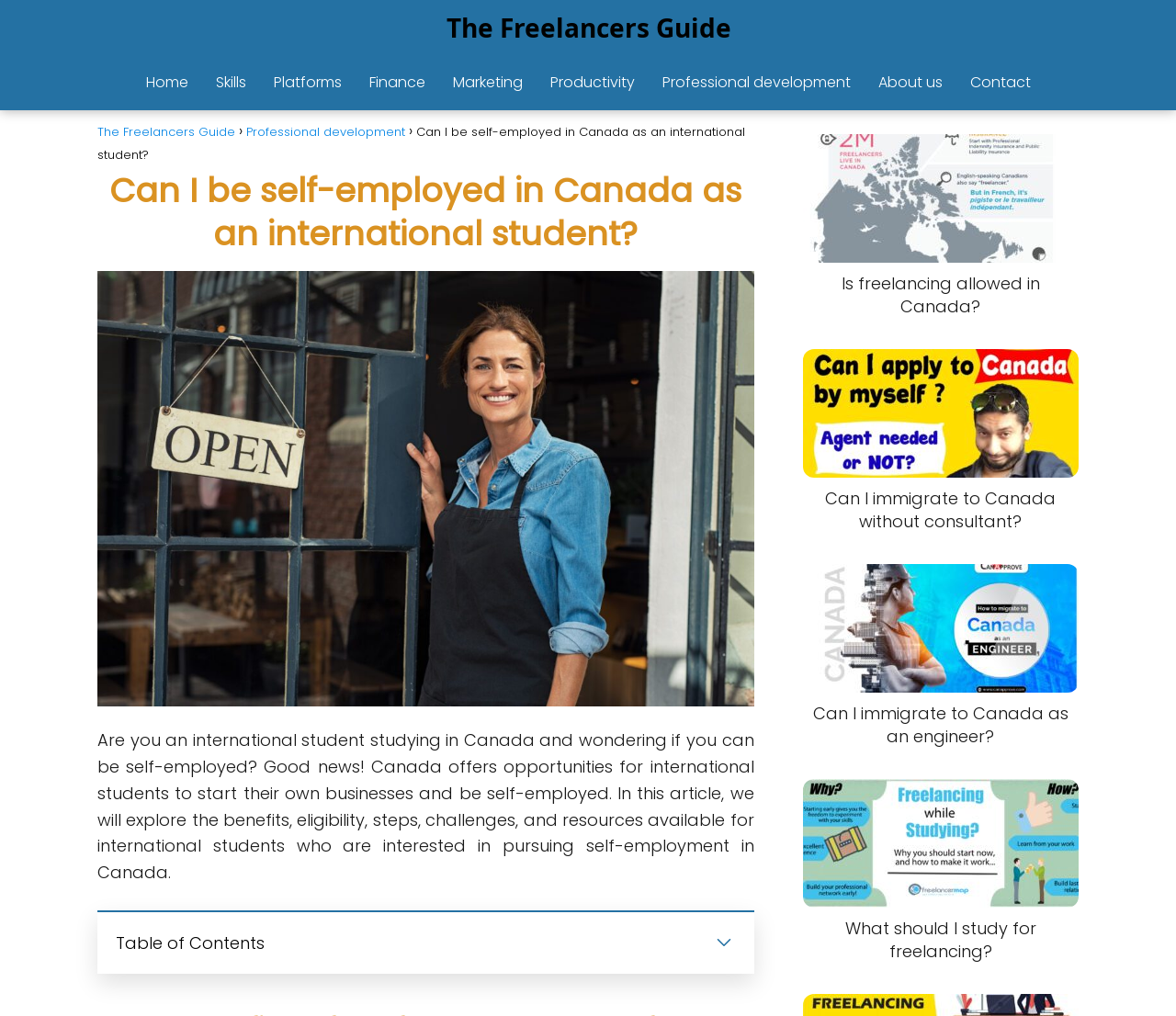Determine the bounding box coordinates of the target area to click to execute the following instruction: "Click on the 'Home' link."

[0.124, 0.071, 0.16, 0.091]